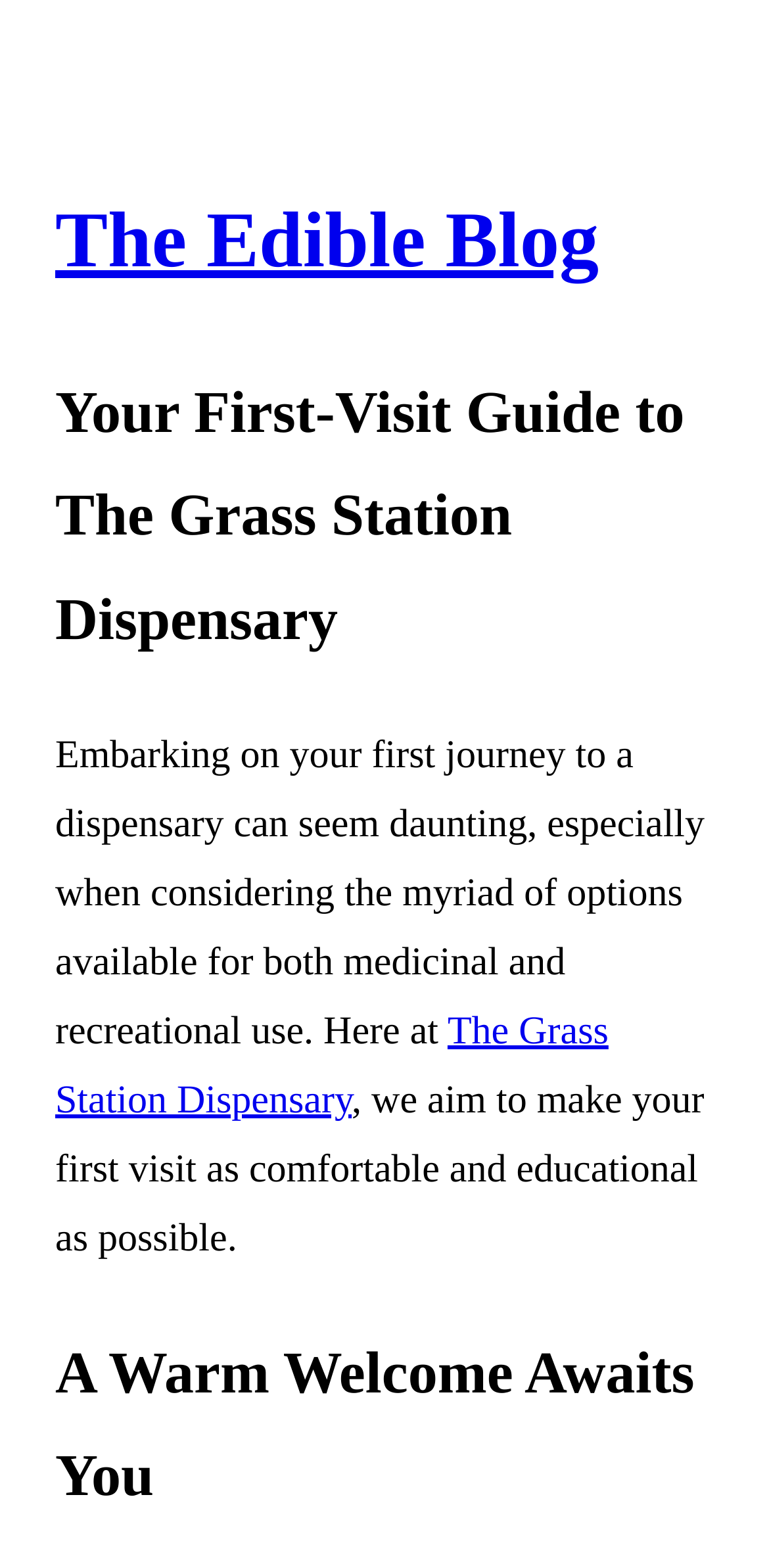What is the name of the dispensary? Observe the screenshot and provide a one-word or short phrase answer.

The Grass Station Dispensary